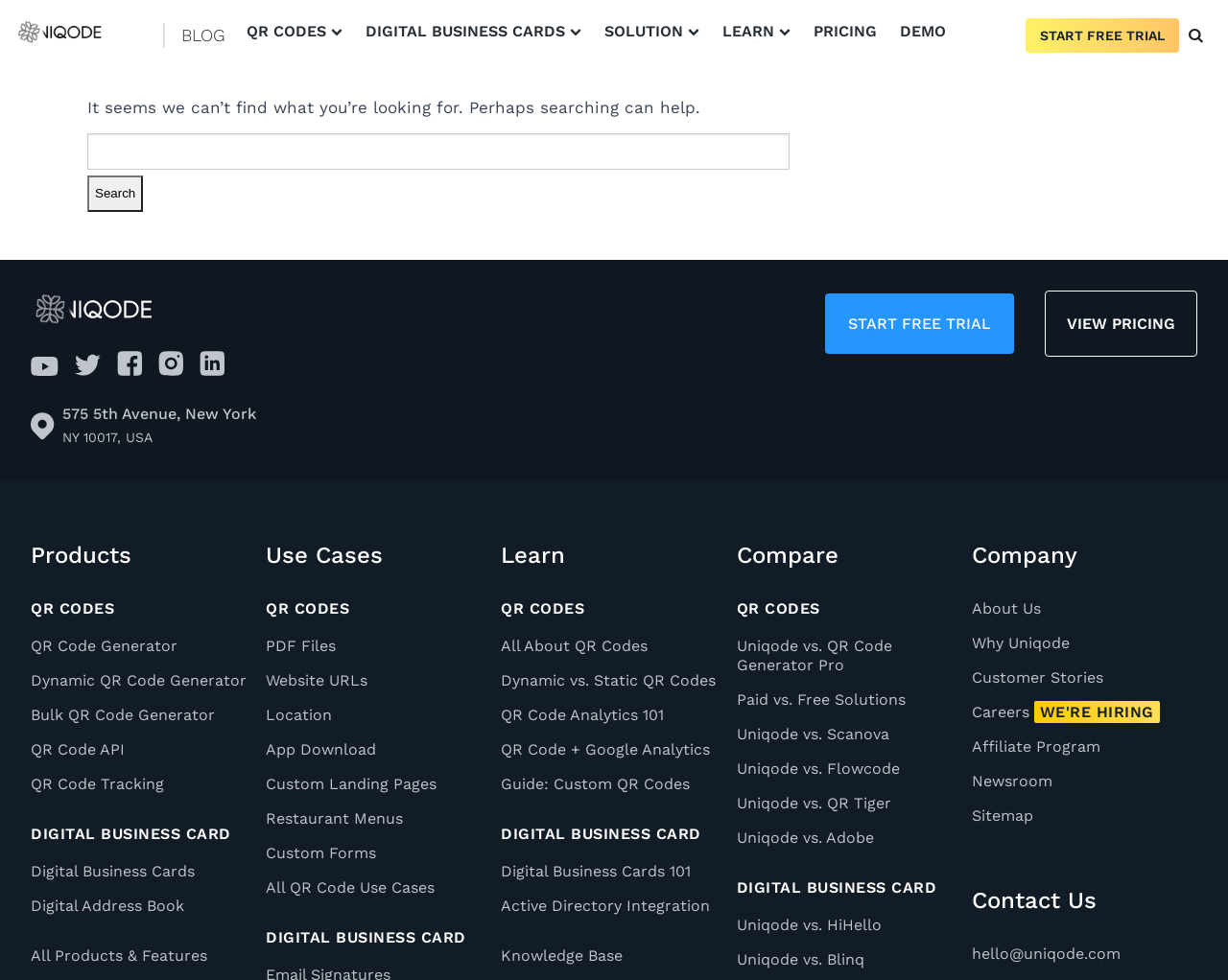What is the purpose of the search bar?
Using the image as a reference, answer the question with a short word or phrase.

To search for products or features